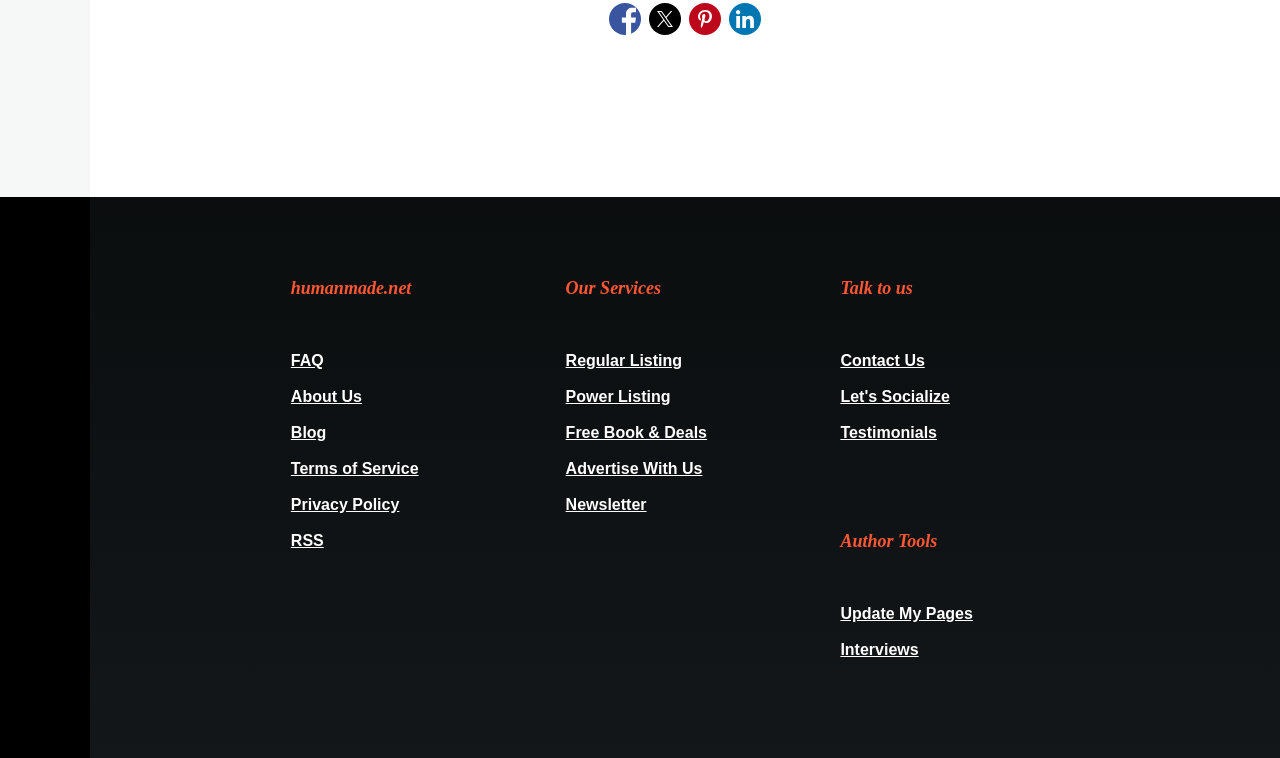Please mark the bounding box coordinates of the area that should be clicked to carry out the instruction: "Go to FAQ page".

[0.227, 0.459, 0.253, 0.489]